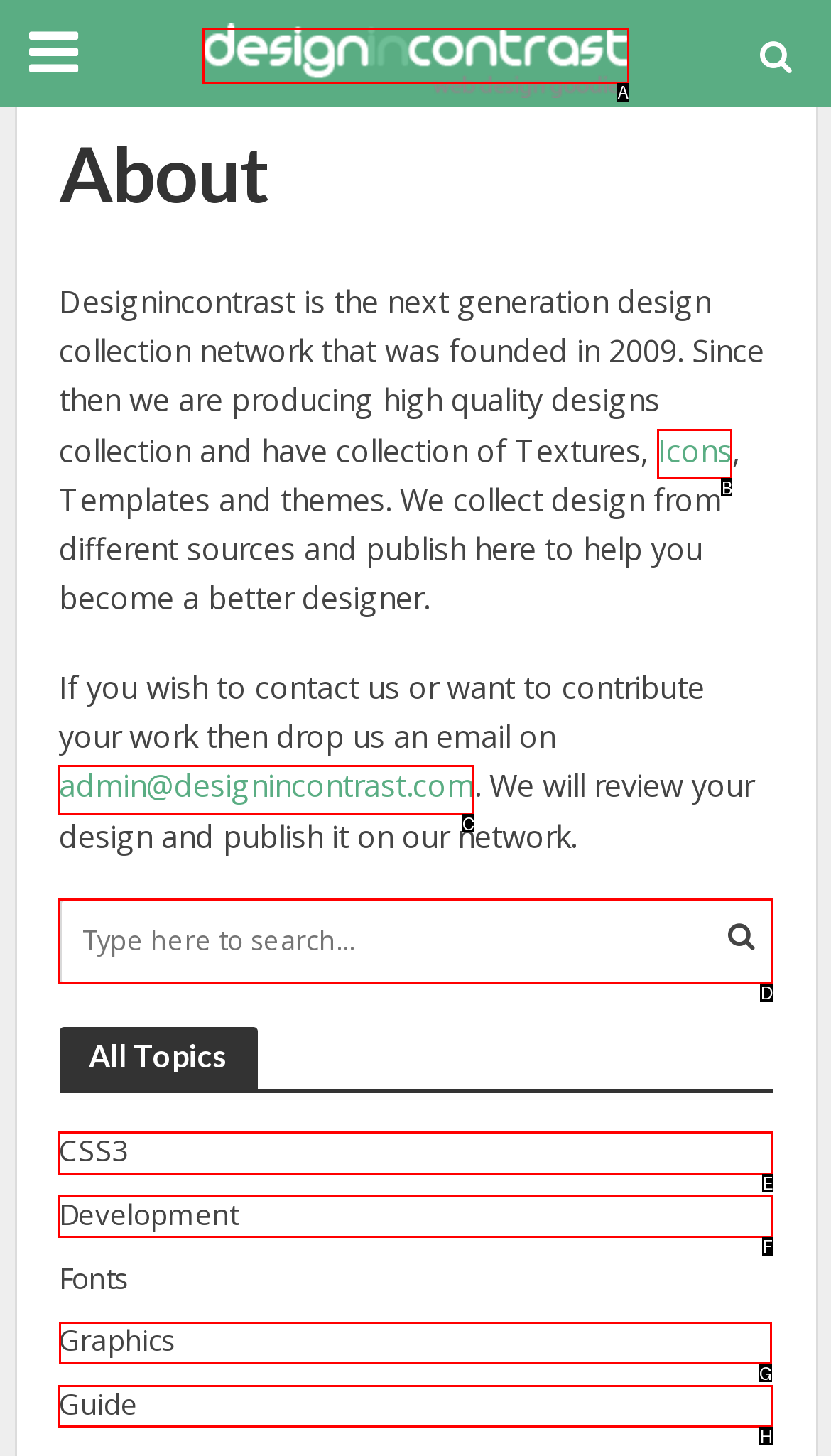Select the appropriate bounding box to fulfill the task: Explore Graphics designs Respond with the corresponding letter from the choices provided.

G